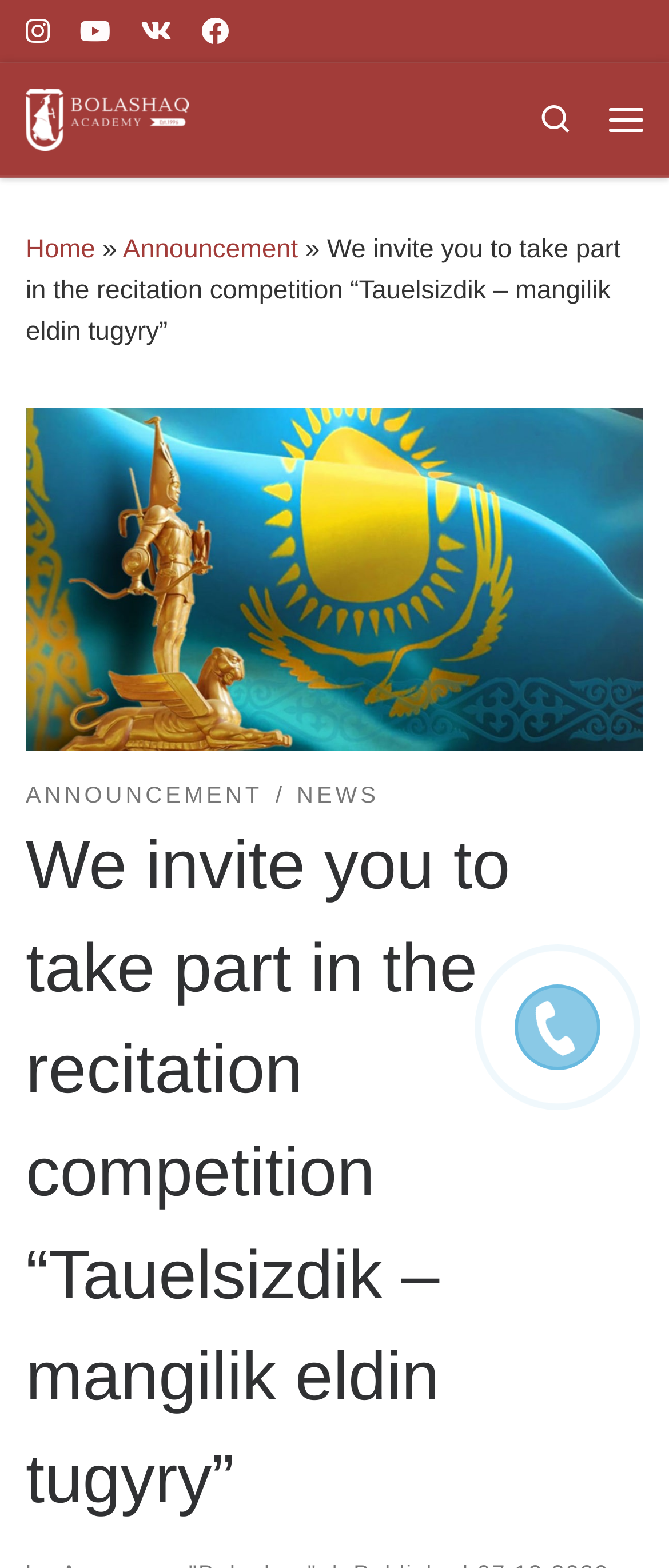Please locate the bounding box coordinates of the element that needs to be clicked to achieve the following instruction: "Read the article about knowing more than your financial planner". The coordinates should be four float numbers between 0 and 1, i.e., [left, top, right, bottom].

None